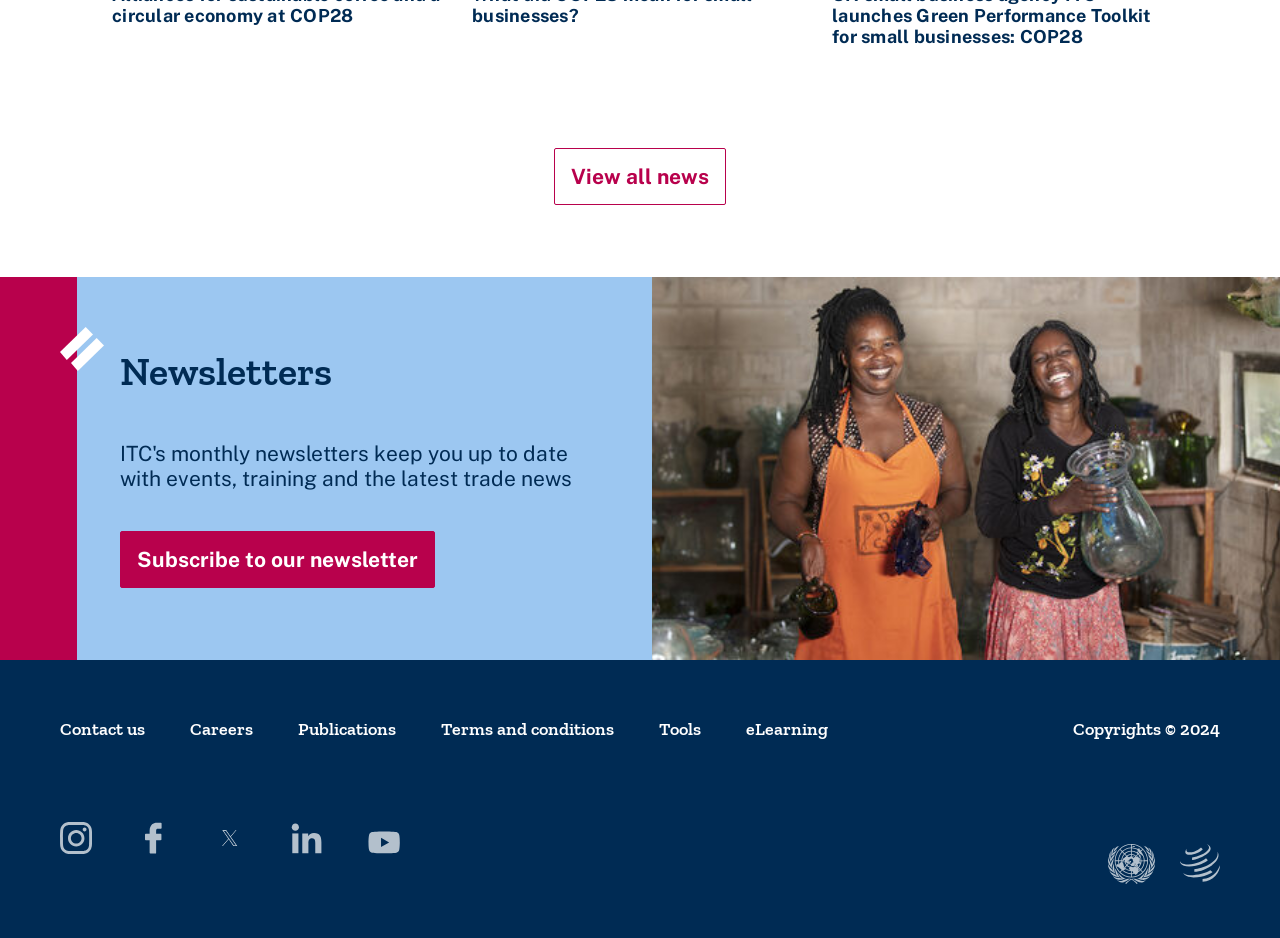What organizations are linked from the webpage?
Please describe in detail the information shown in the image to answer the question.

The webpage contains links to two organizations, WTO and UNCTAD, which are located at the bottom of the page. These links allow users to access the websites of these organizations.